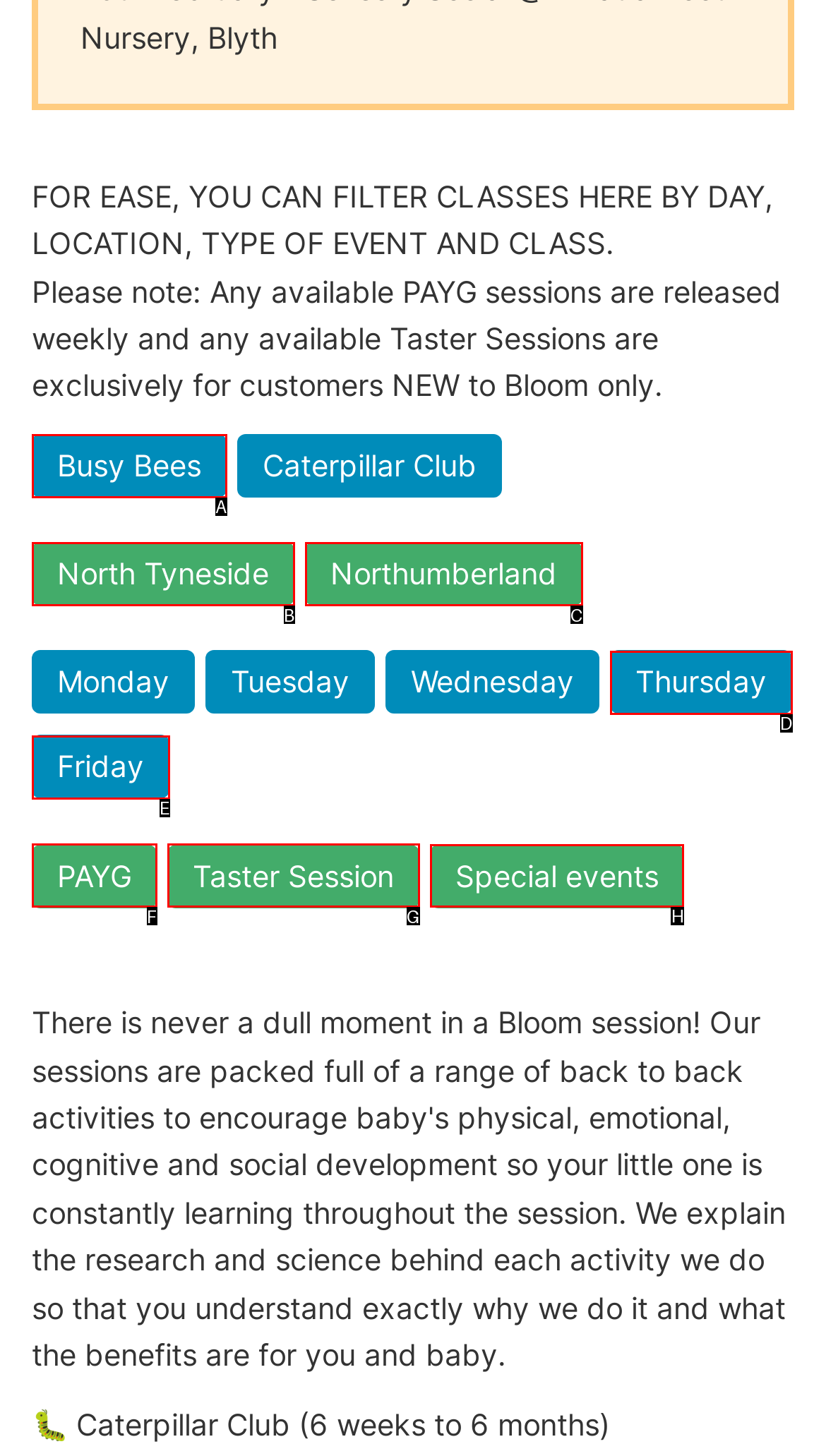Indicate the HTML element to be clicked to accomplish this task: Check Special events Respond using the letter of the correct option.

H